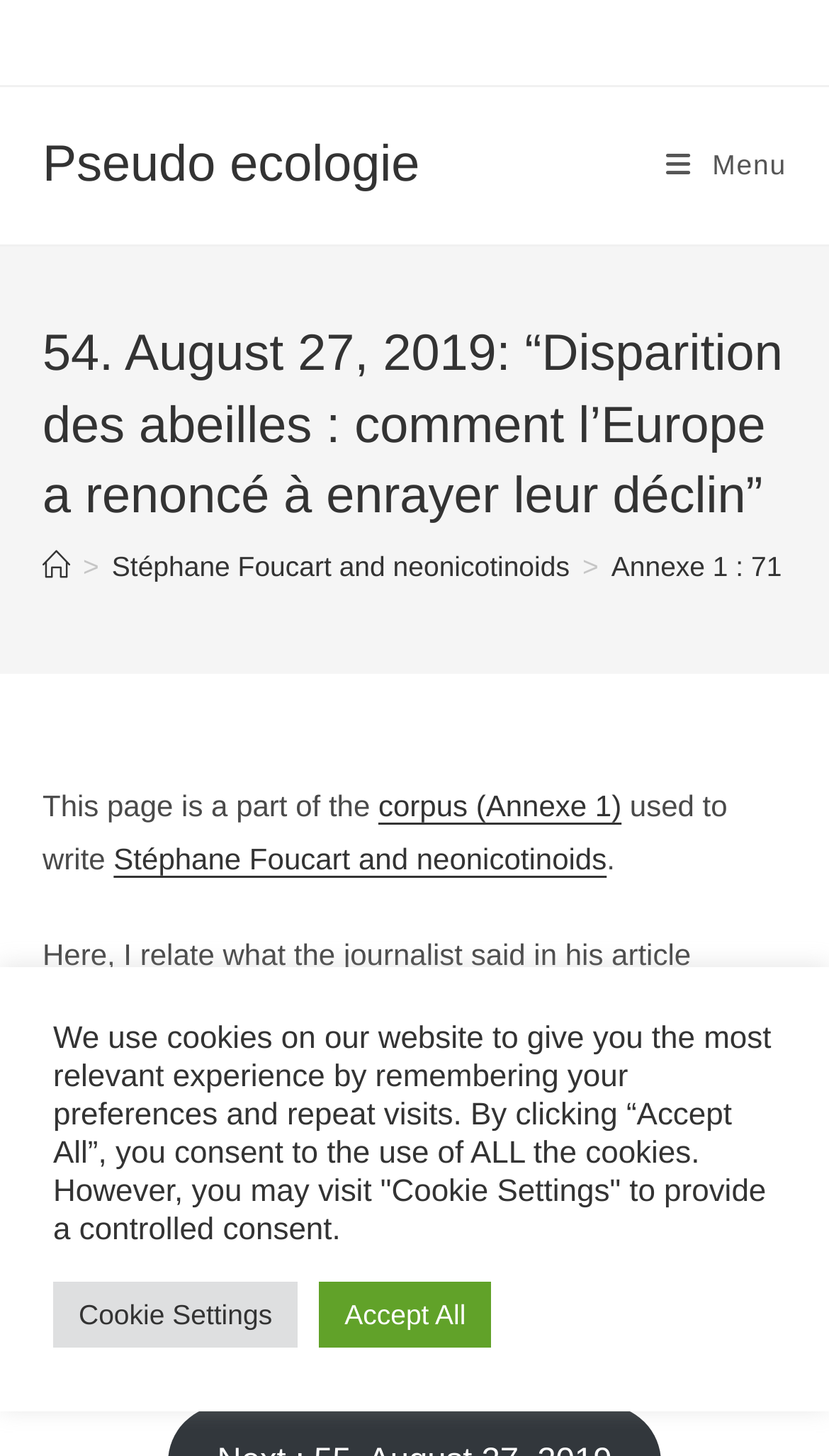Please find and generate the text of the main header of the webpage.

54. August 27, 2019: “Disparition des abeilles : comment l’Europe a renoncé à enrayer leur déclin”